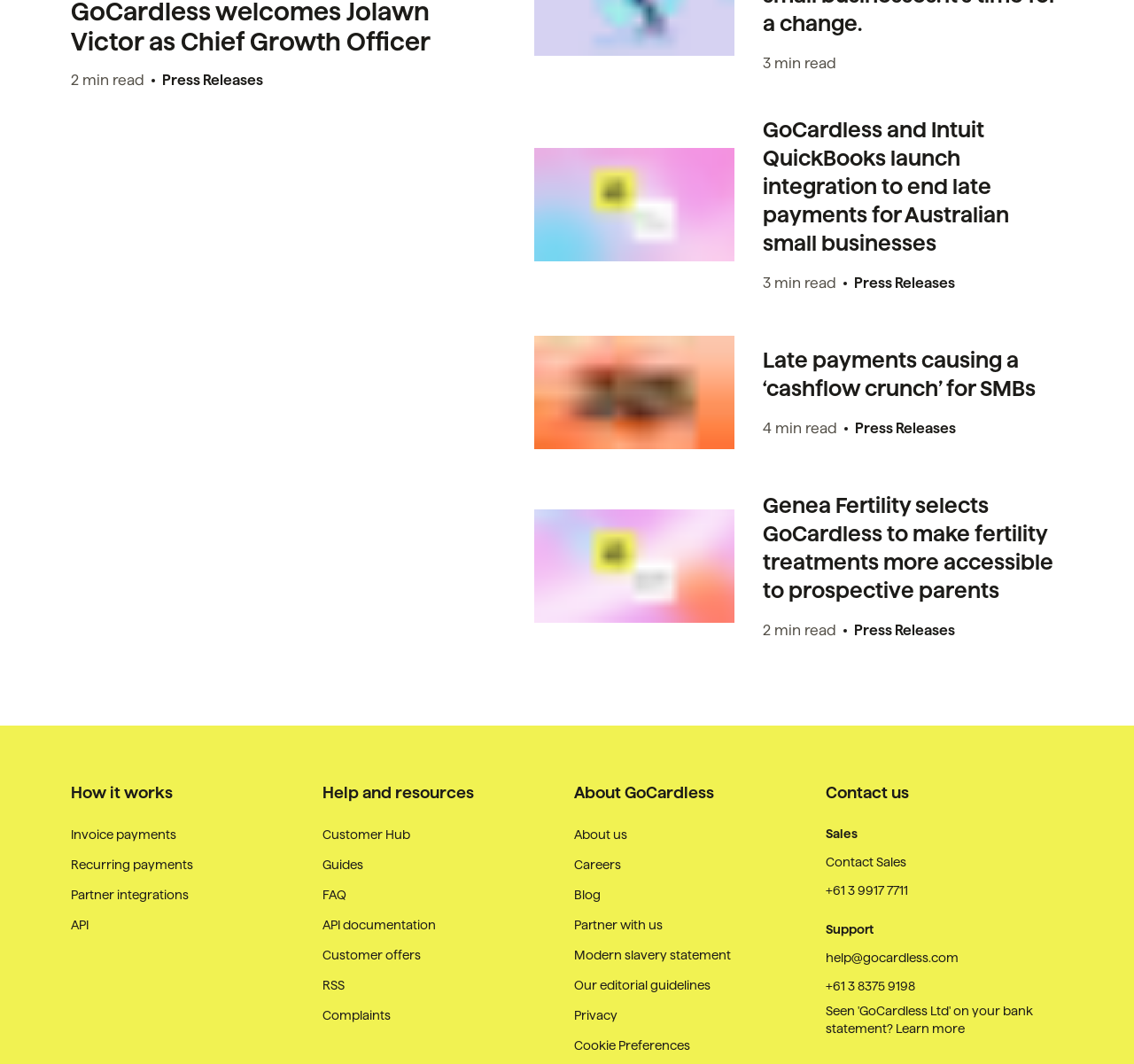Pinpoint the bounding box coordinates of the clickable area necessary to execute the following instruction: "Learn more about how it works". The coordinates should be given as four float numbers between 0 and 1, namely [left, top, right, bottom].

[0.062, 0.735, 0.272, 0.878]